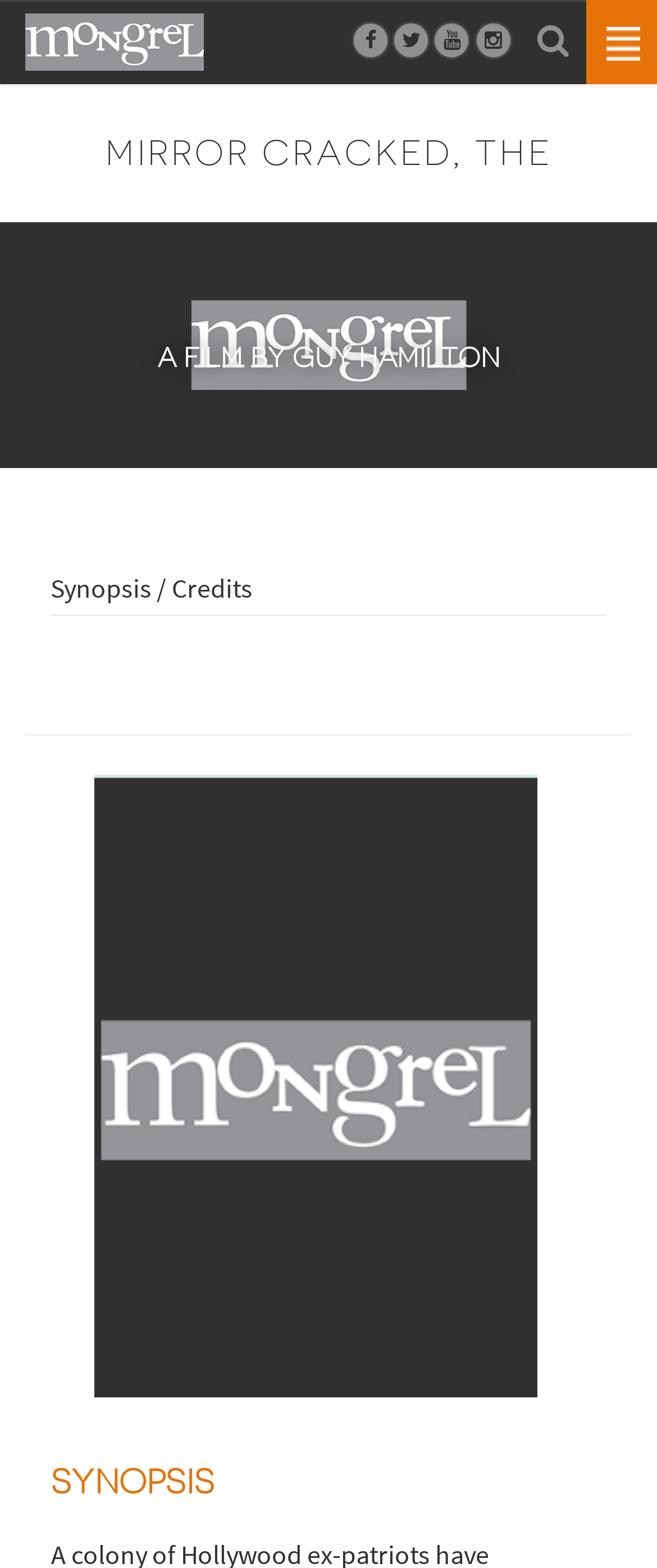Please find the bounding box for the UI component described as follows: "Synopsis / Credits".

[0.077, 0.357, 0.923, 0.393]